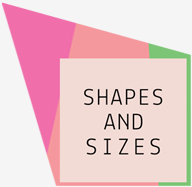What type of objects might be related to 'Shapes and Sizes'? Examine the screenshot and reply using just one word or a brief phrase.

Home decor or artistic objects